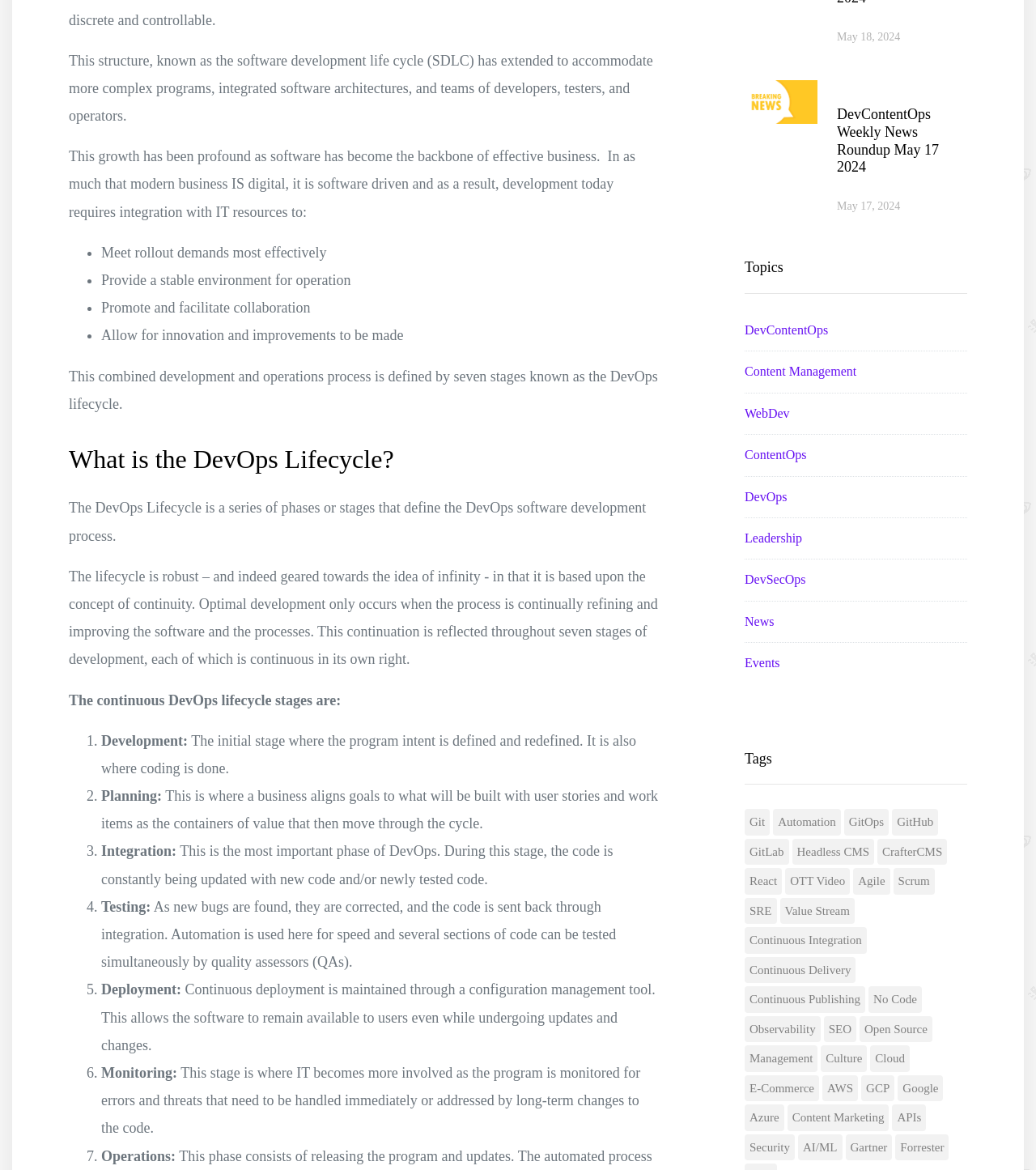Identify the bounding box coordinates for the element you need to click to achieve the following task: "Click on the link 'DevContentOps Weekly News Roundup May 17 2024'". The coordinates must be four float values ranging from 0 to 1, formatted as [left, top, right, bottom].

[0.719, 0.069, 0.934, 0.186]